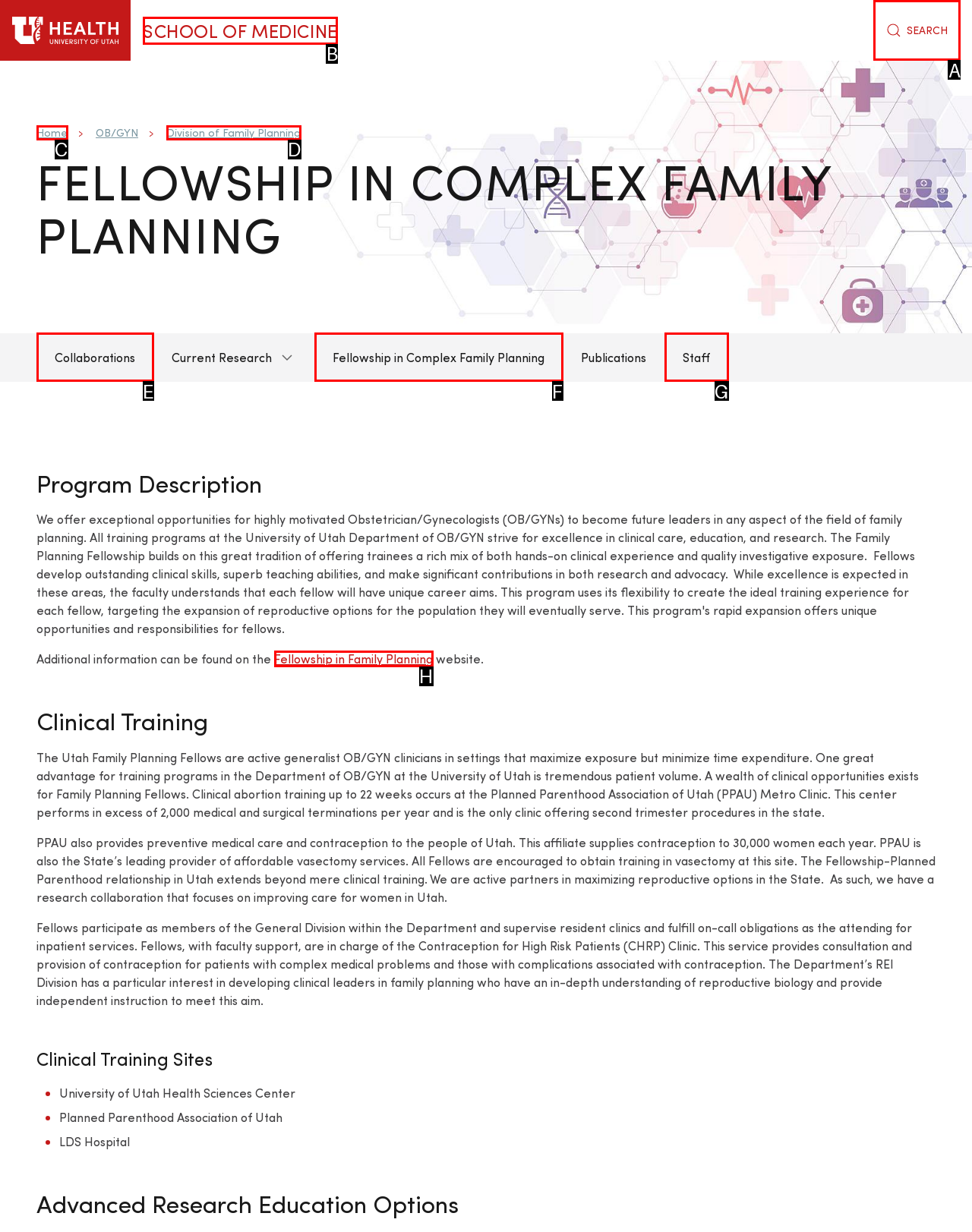Which option should be clicked to execute the task: Search for something?
Reply with the letter of the chosen option.

A